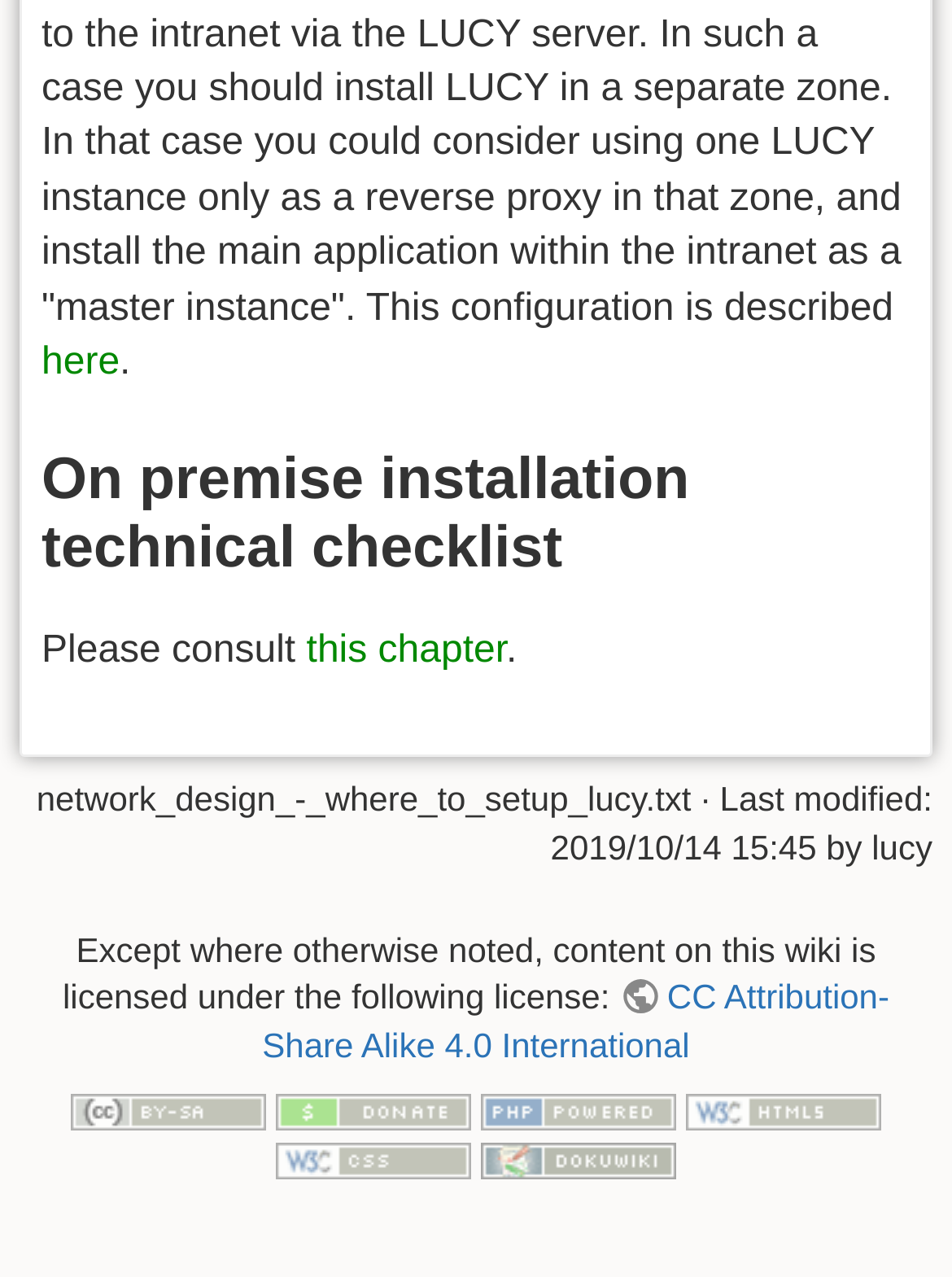Determine the bounding box coordinates of the clickable region to carry out the instruction: "Click on 'here'".

[0.044, 0.268, 0.126, 0.3]